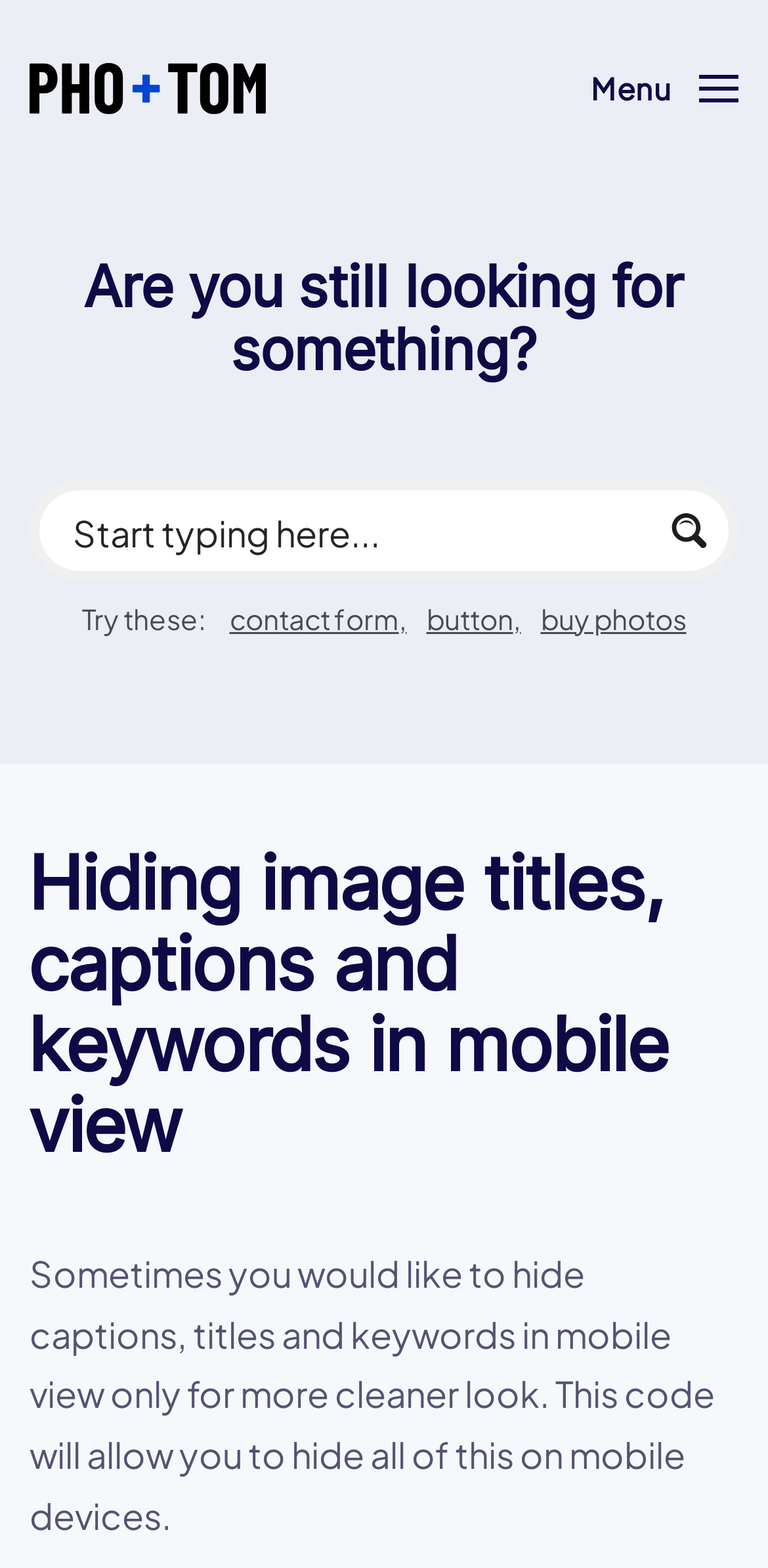Answer the question below with a single word or a brief phrase: 
How many links are provided under 'Try these:'?

3